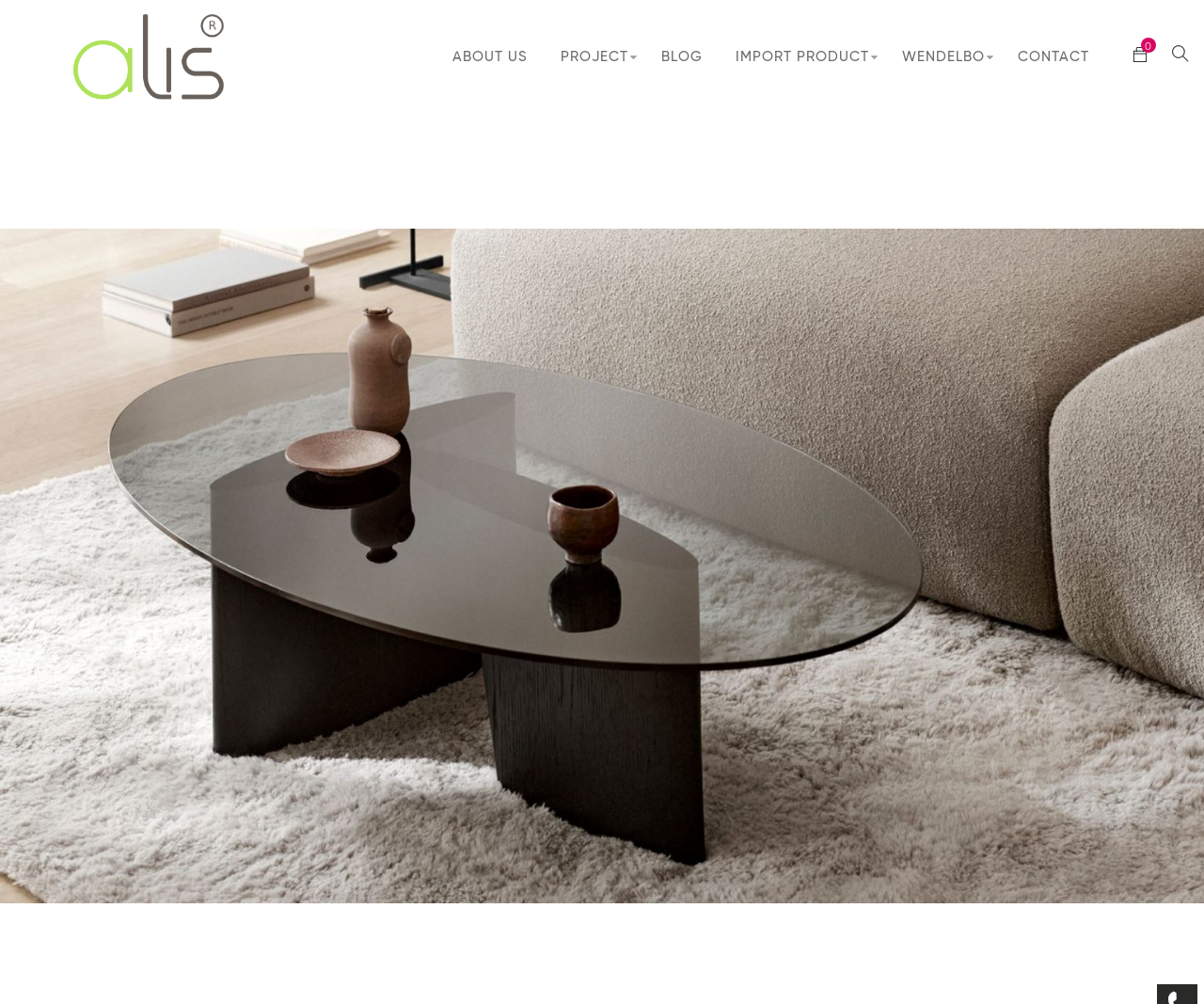Find the bounding box of the UI element described as: "title="Alisarch"". The bounding box coordinates should be given as four float values between 0 and 1, i.e., [left, top, right, bottom].

[0.012, 0.049, 0.238, 0.064]